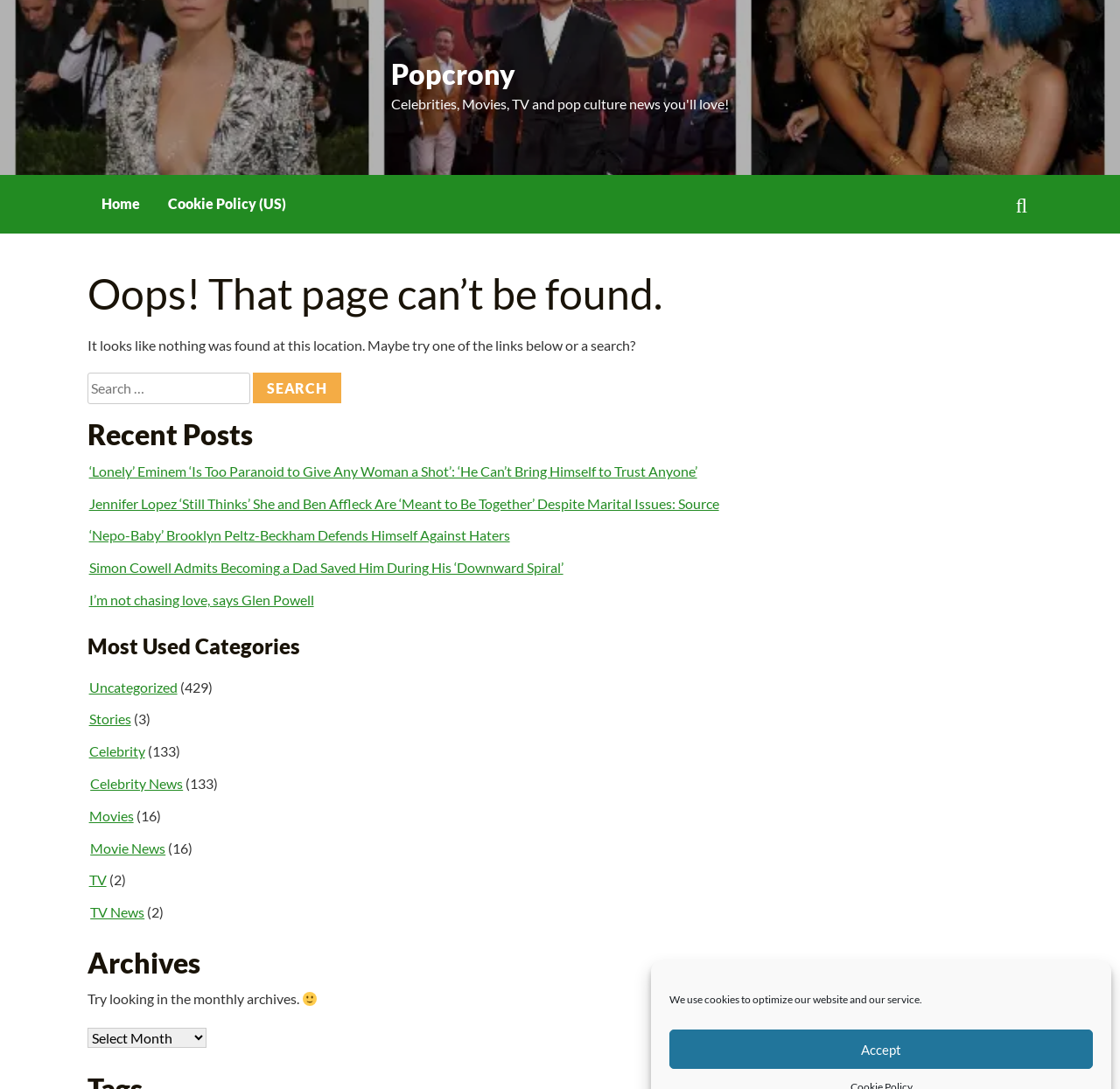What type of content is featured on the website?
Look at the image and respond with a one-word or short phrase answer.

Celebrity news and articles